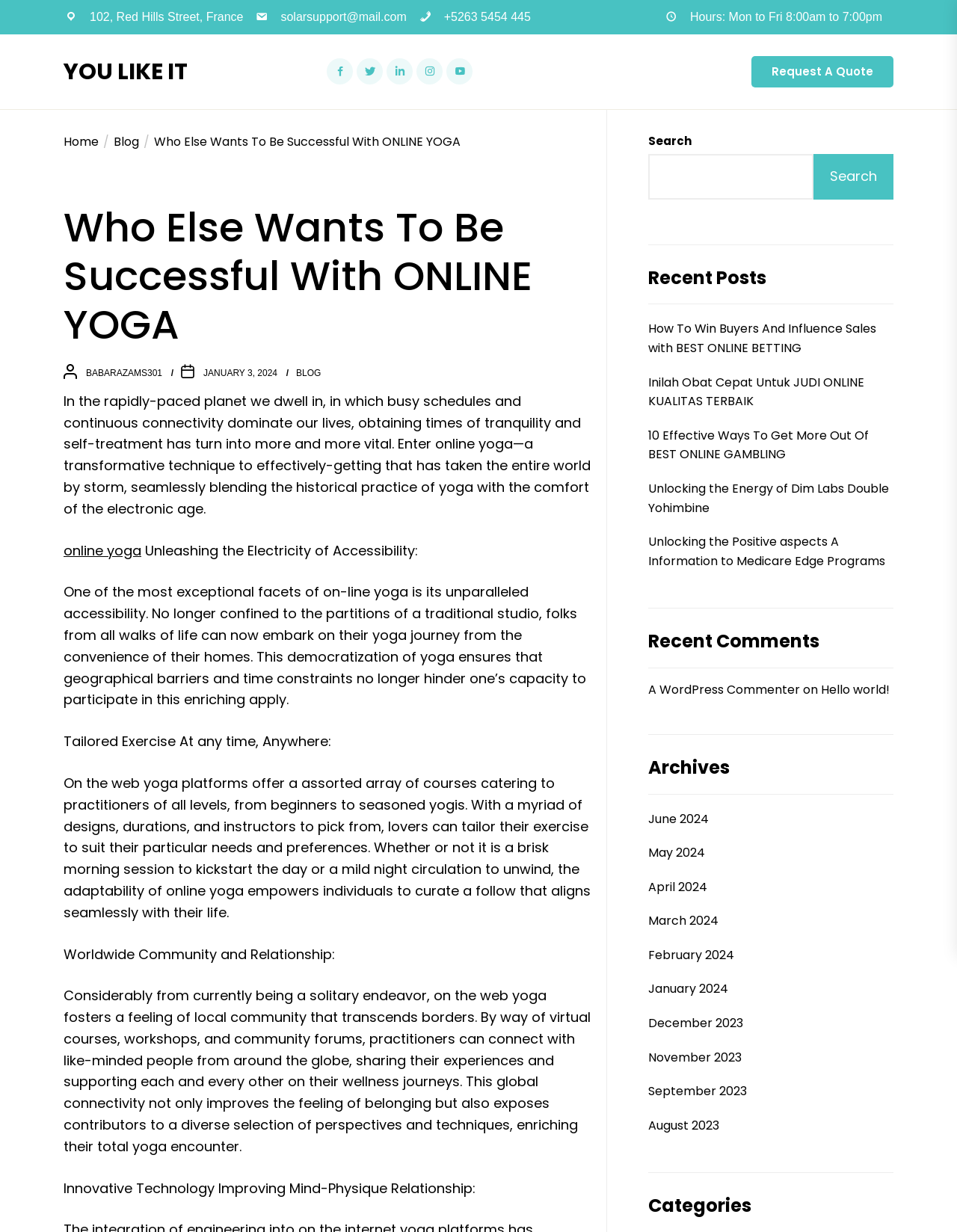What is the name of the author of the blog post?
Provide a detailed answer to the question using information from the image.

I found the name of the author by looking at the section that displays the author's name and the date of the blog post. The author's name is written in a link element.